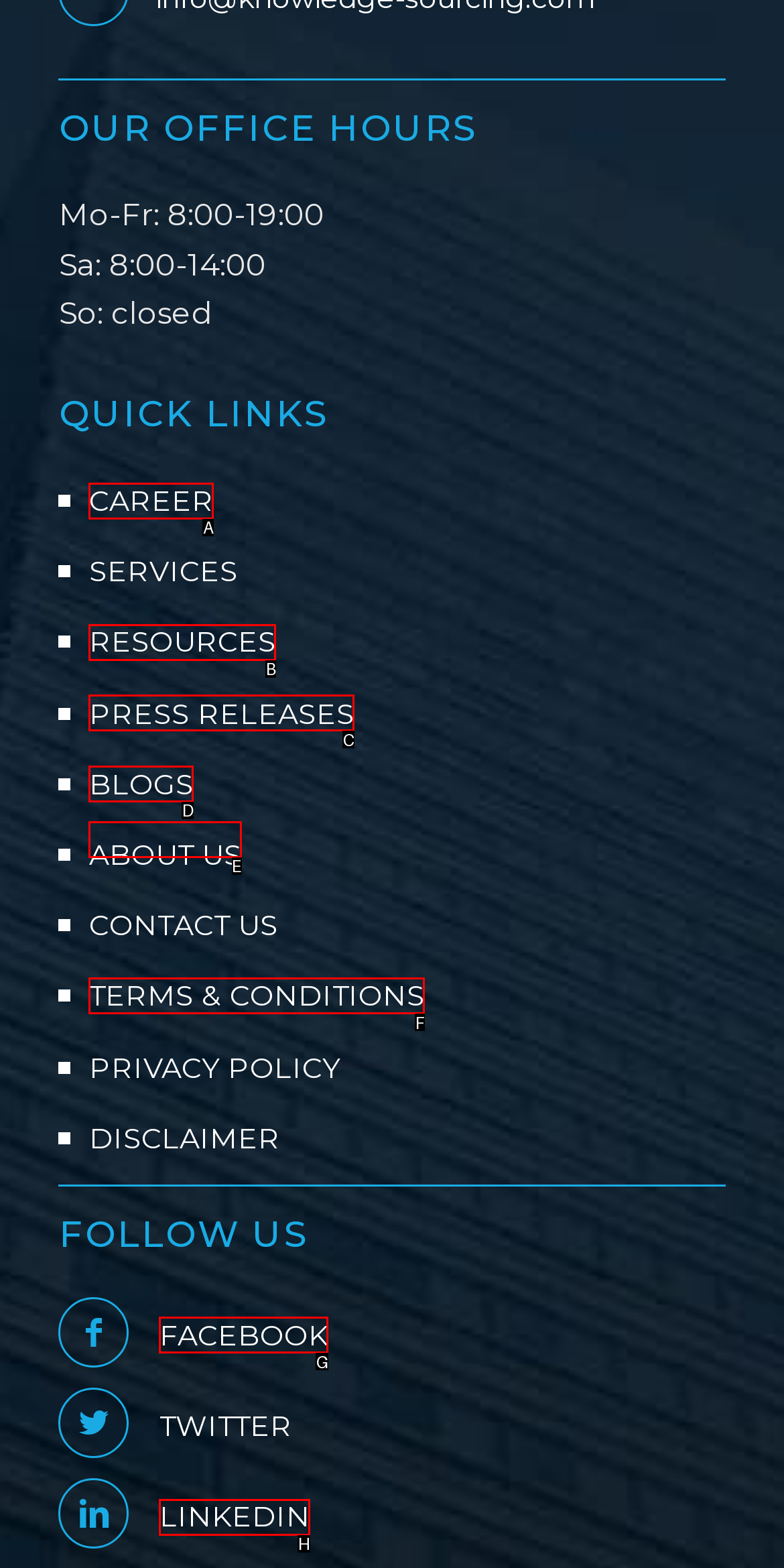Find the option you need to click to complete the following instruction: Read about us
Answer with the corresponding letter from the choices given directly.

E